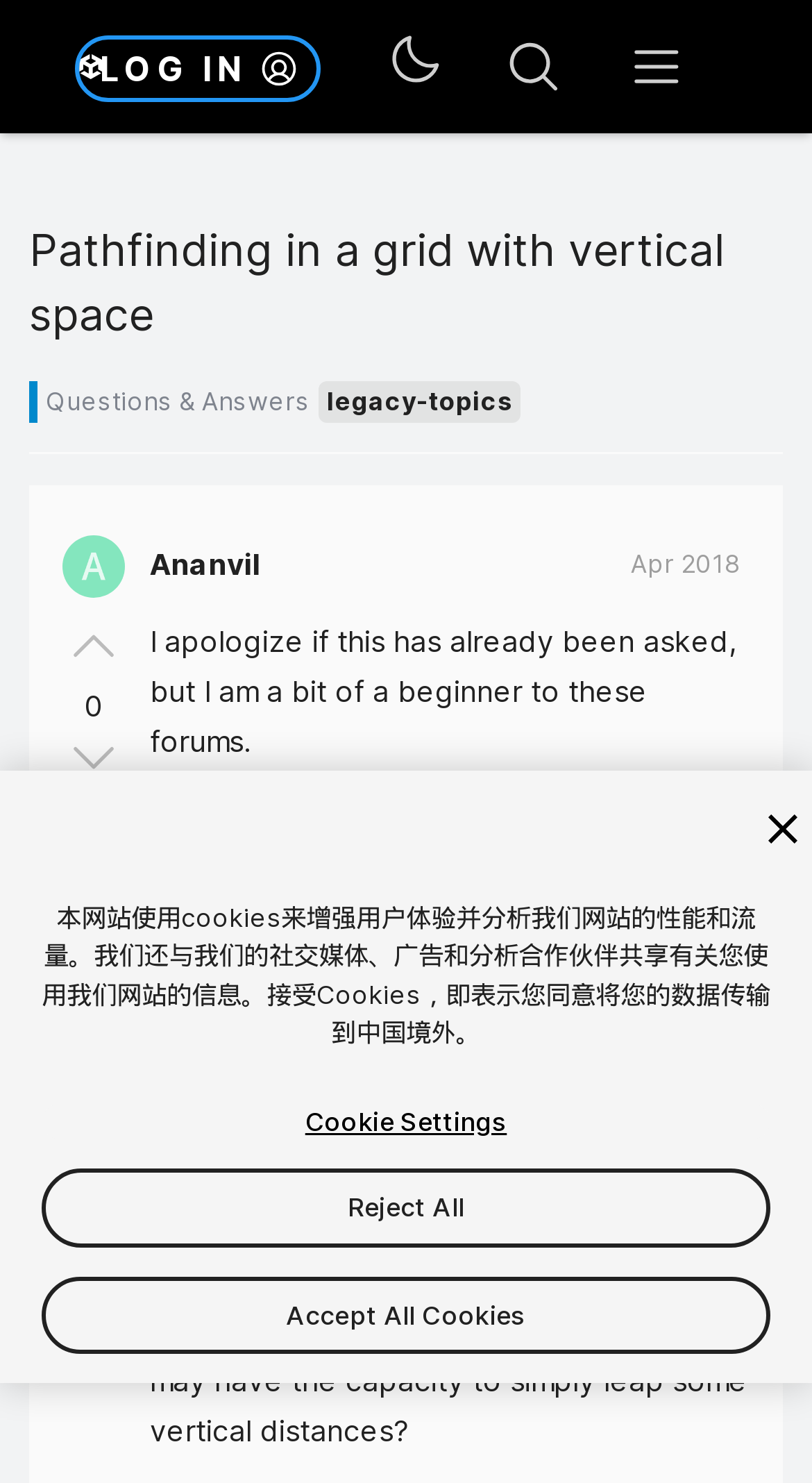What type of game is being developed?
Look at the image and construct a detailed response to the question.

The type of game being developed can be determined by reading the text content of the webpage, which mentions that the game is similar to Final Fantasy Tactics/Tactics Ogre, but with a hex-based grid instead of a square grid.